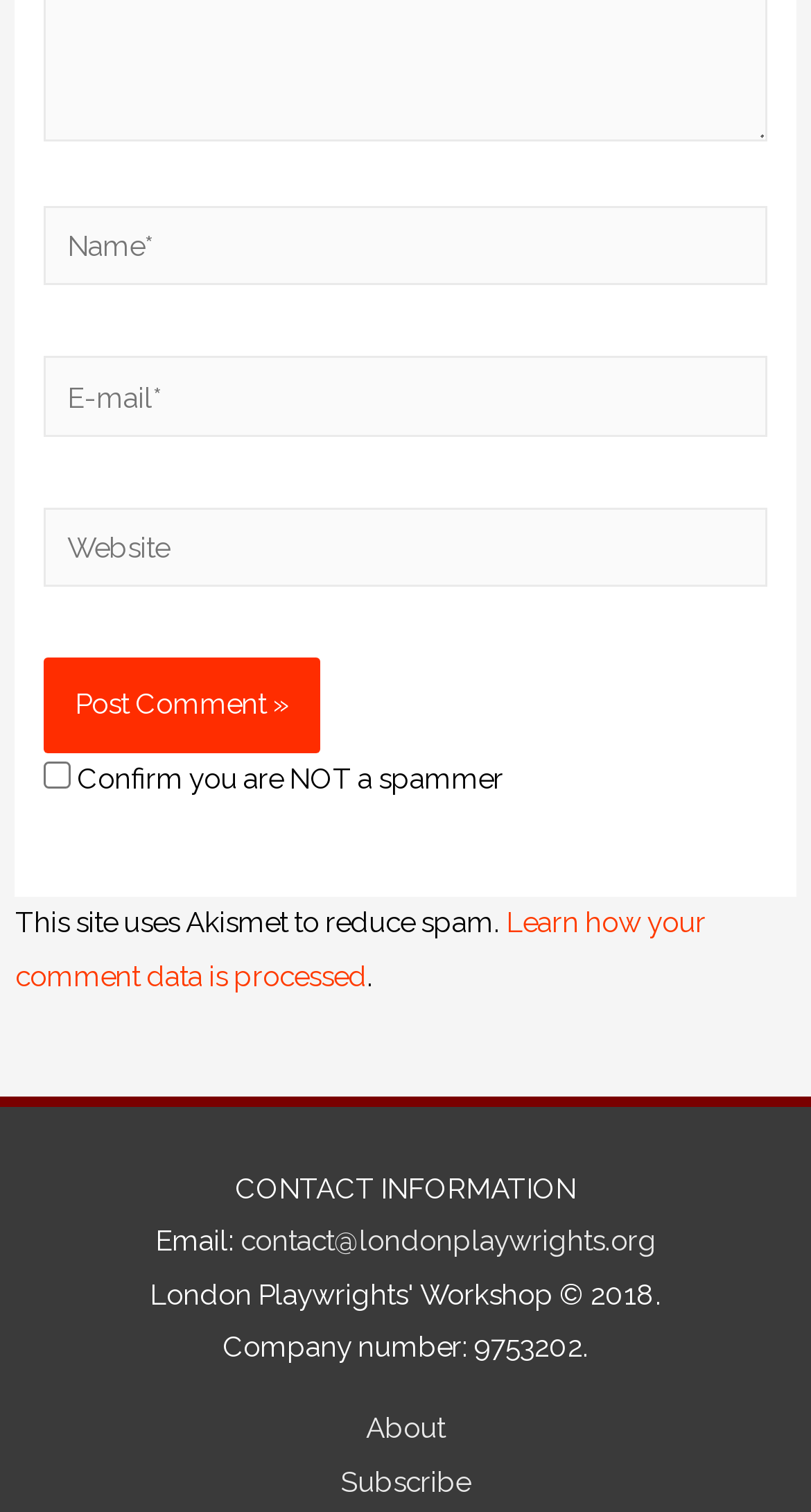Identify the bounding box coordinates of the section that should be clicked to achieve the task described: "Input your email".

[0.054, 0.236, 0.946, 0.289]